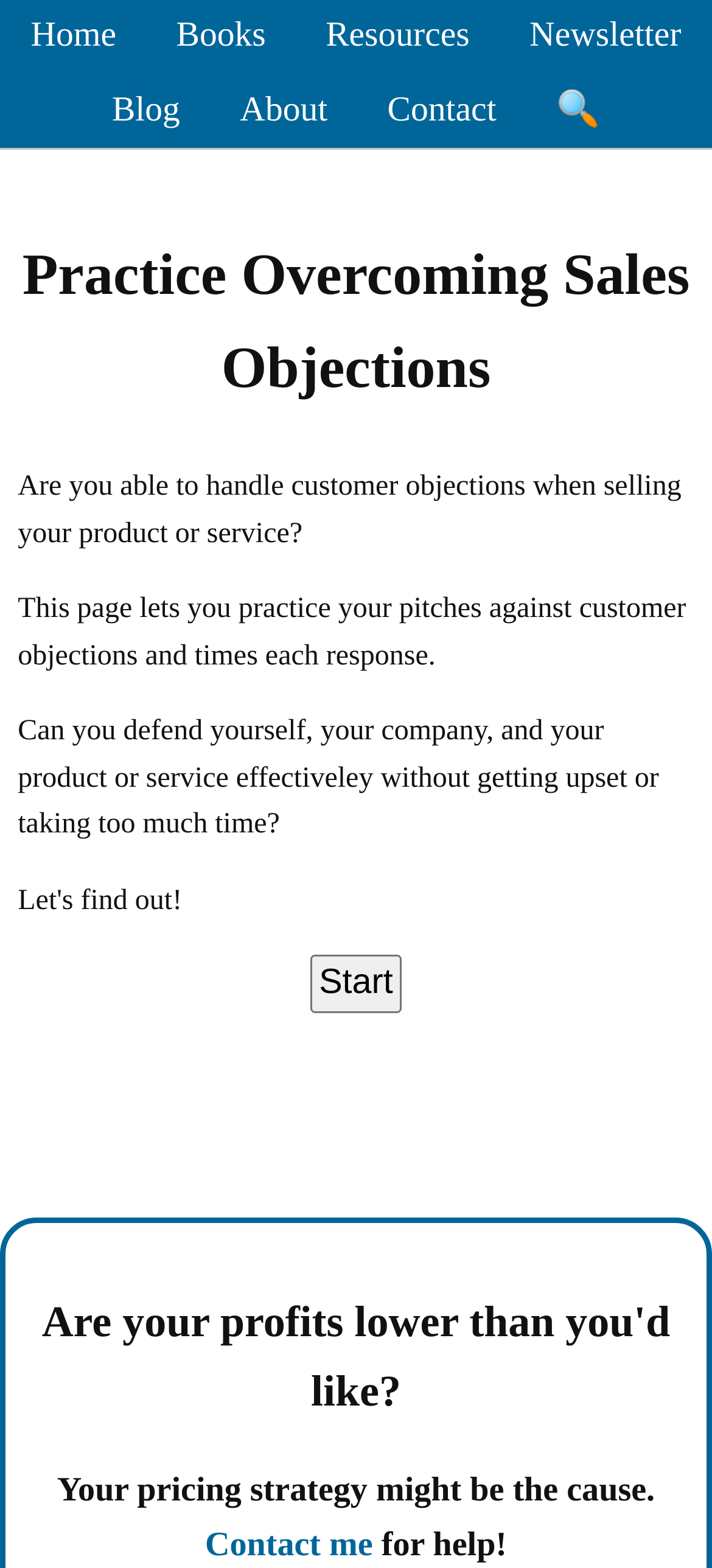Please identify the bounding box coordinates for the region that you need to click to follow this instruction: "search for resources".

[0.427, 0.006, 0.69, 0.042]